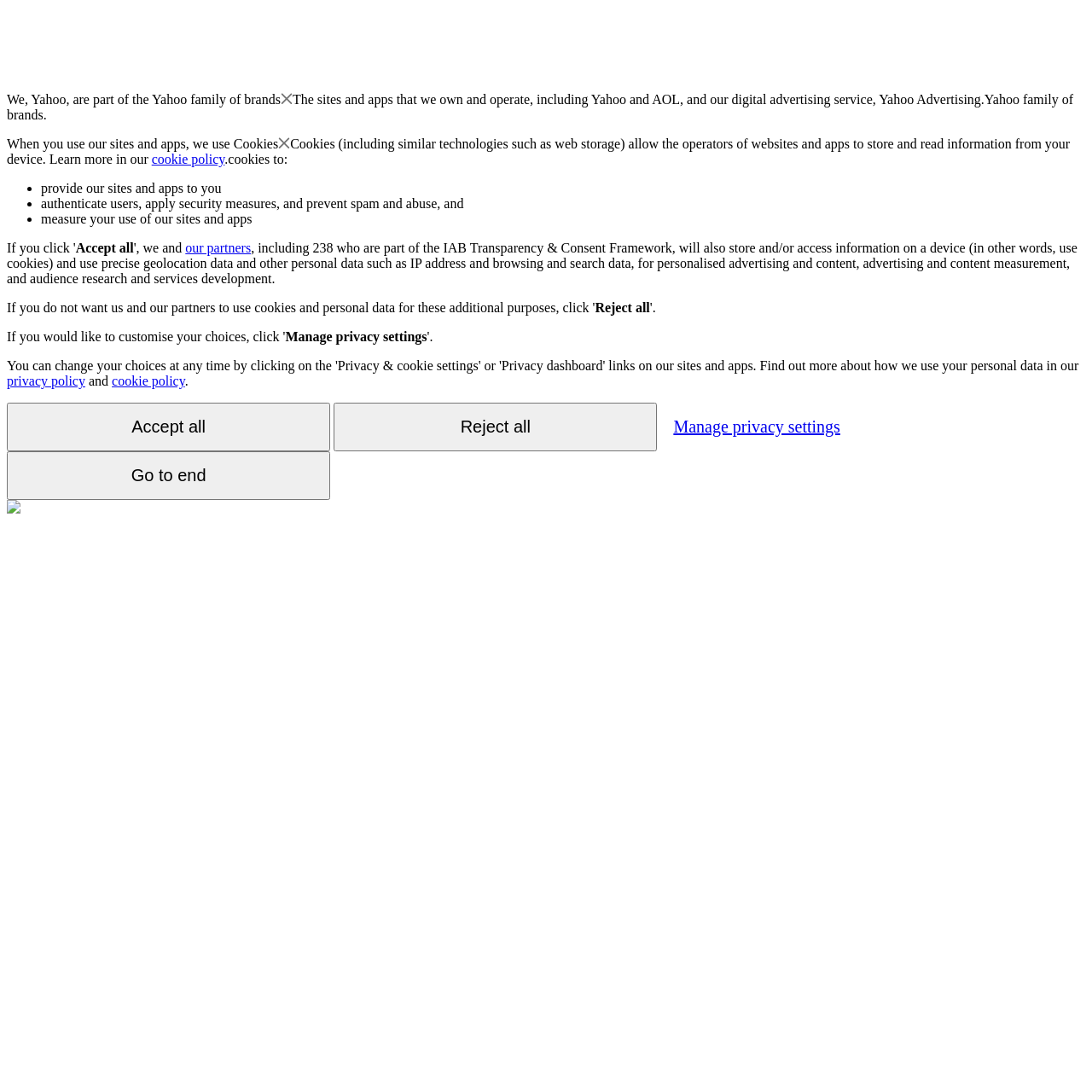Kindly determine the bounding box coordinates for the clickable area to achieve the given instruction: "Go to the 'privacy policy'".

[0.006, 0.342, 0.078, 0.355]